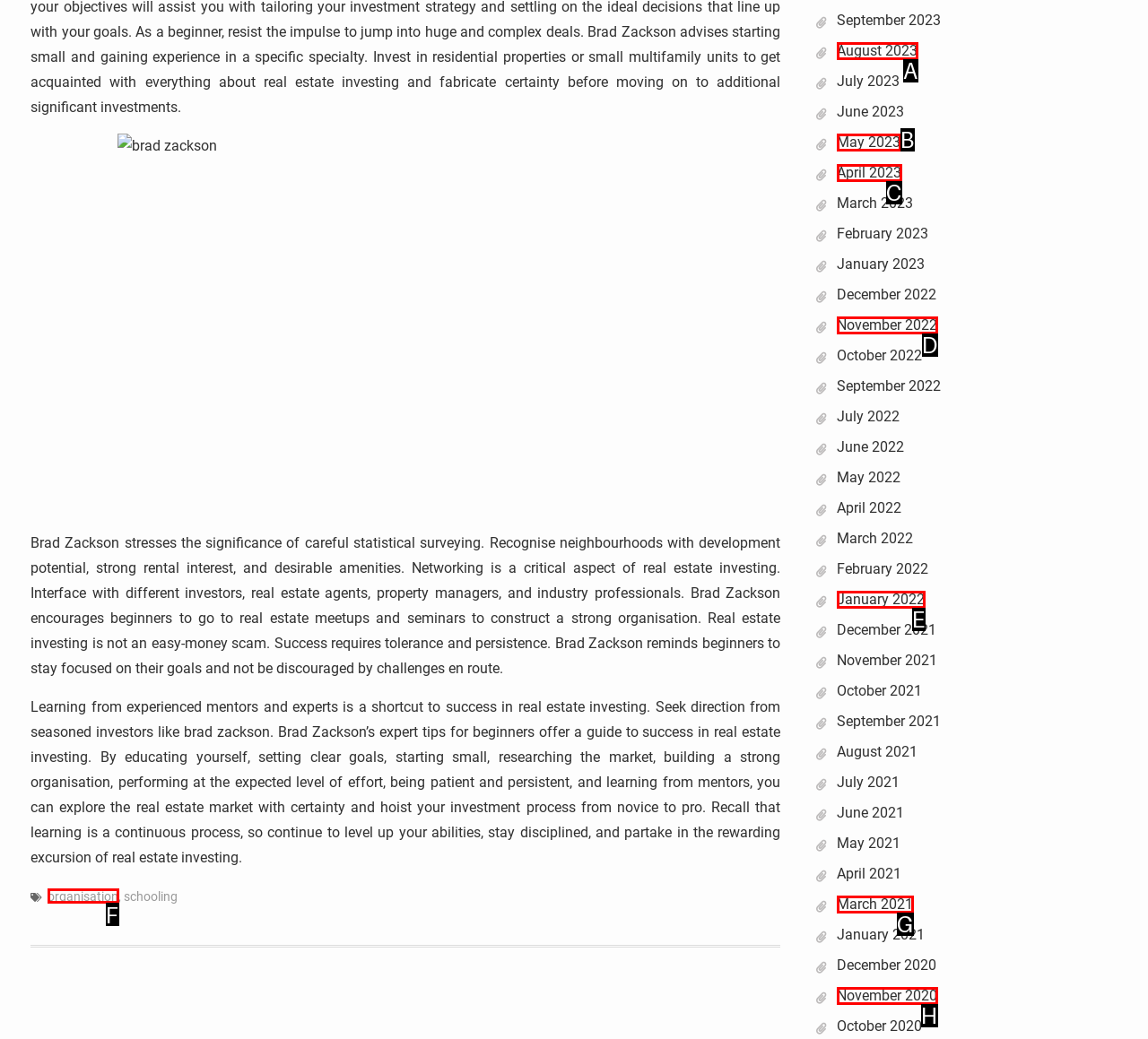Given the description: organisation, select the HTML element that matches it best. Reply with the letter of the chosen option directly.

F